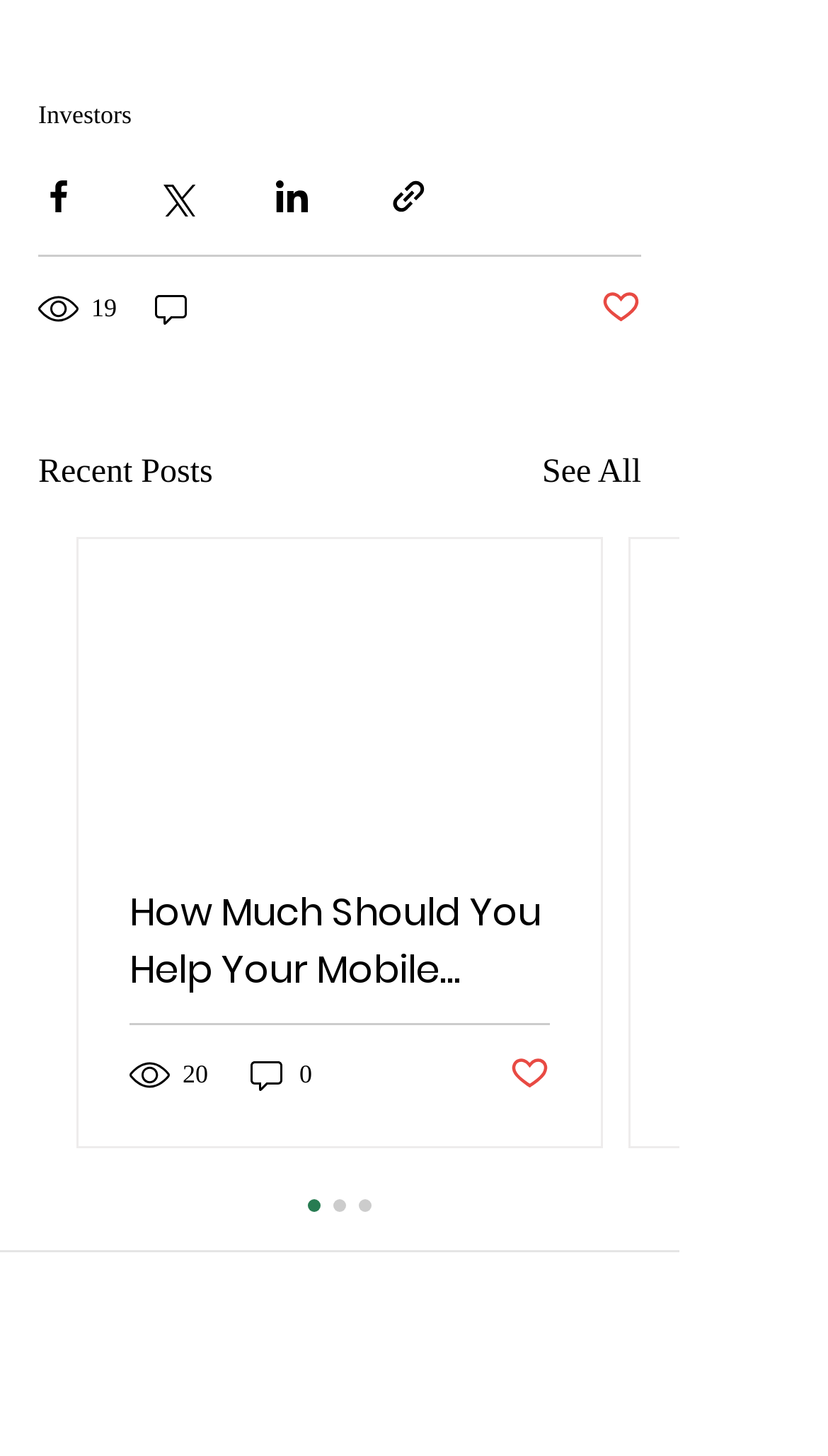Locate the bounding box coordinates for the element described below: "aria-label="Share via LinkedIn"". The coordinates must be four float values between 0 and 1, formatted as [left, top, right, bottom].

[0.328, 0.12, 0.377, 0.148]